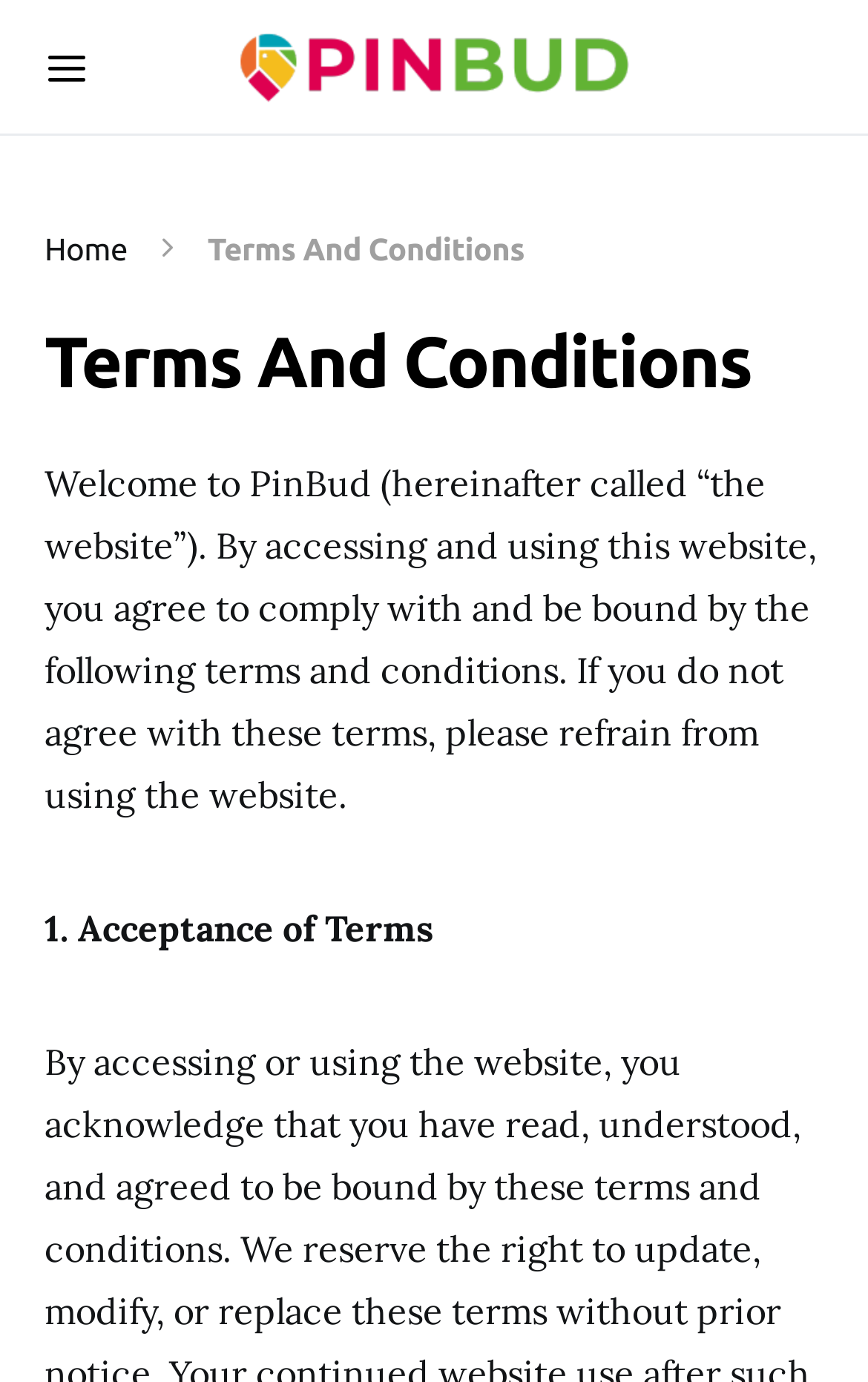What is the first sentence of the terms and conditions?
Answer the question based on the image using a single word or a brief phrase.

Welcome to PinBud...